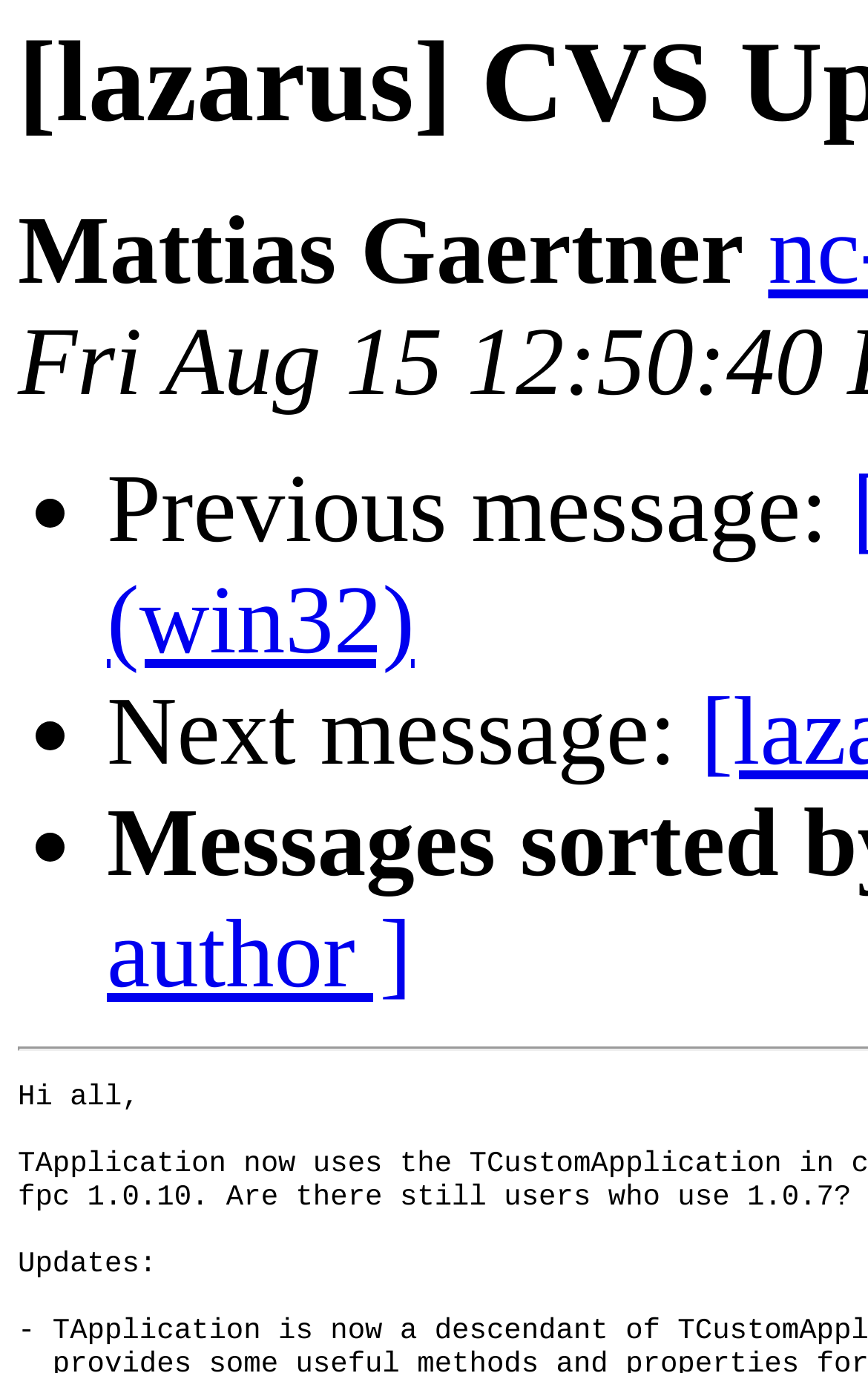Locate the headline of the webpage and generate its content.

[lazarus] CVS Updates